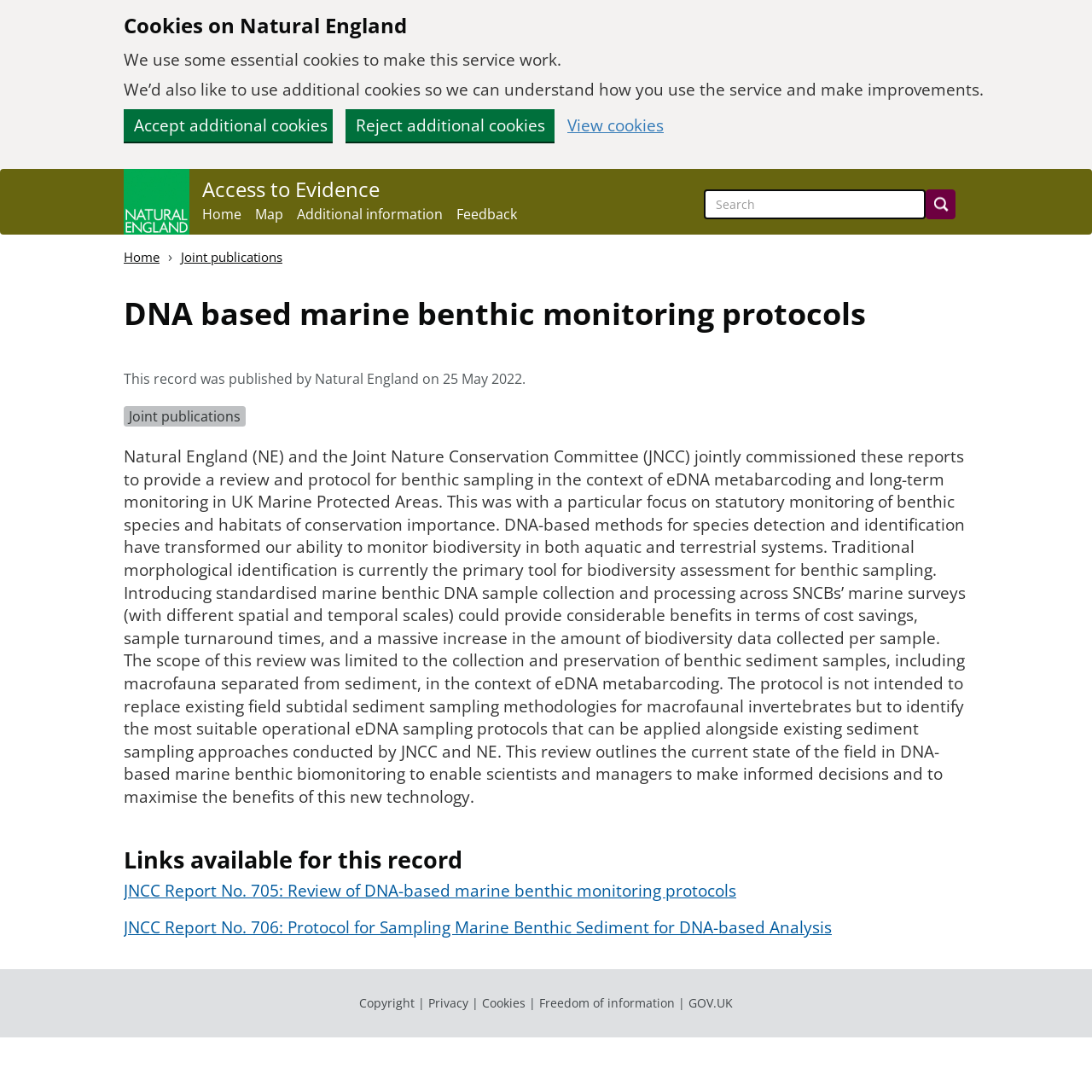Identify the bounding box coordinates of the area that should be clicked in order to complete the given instruction: "Access to Evidence". The bounding box coordinates should be four float numbers between 0 and 1, i.e., [left, top, right, bottom].

[0.185, 0.164, 0.348, 0.183]